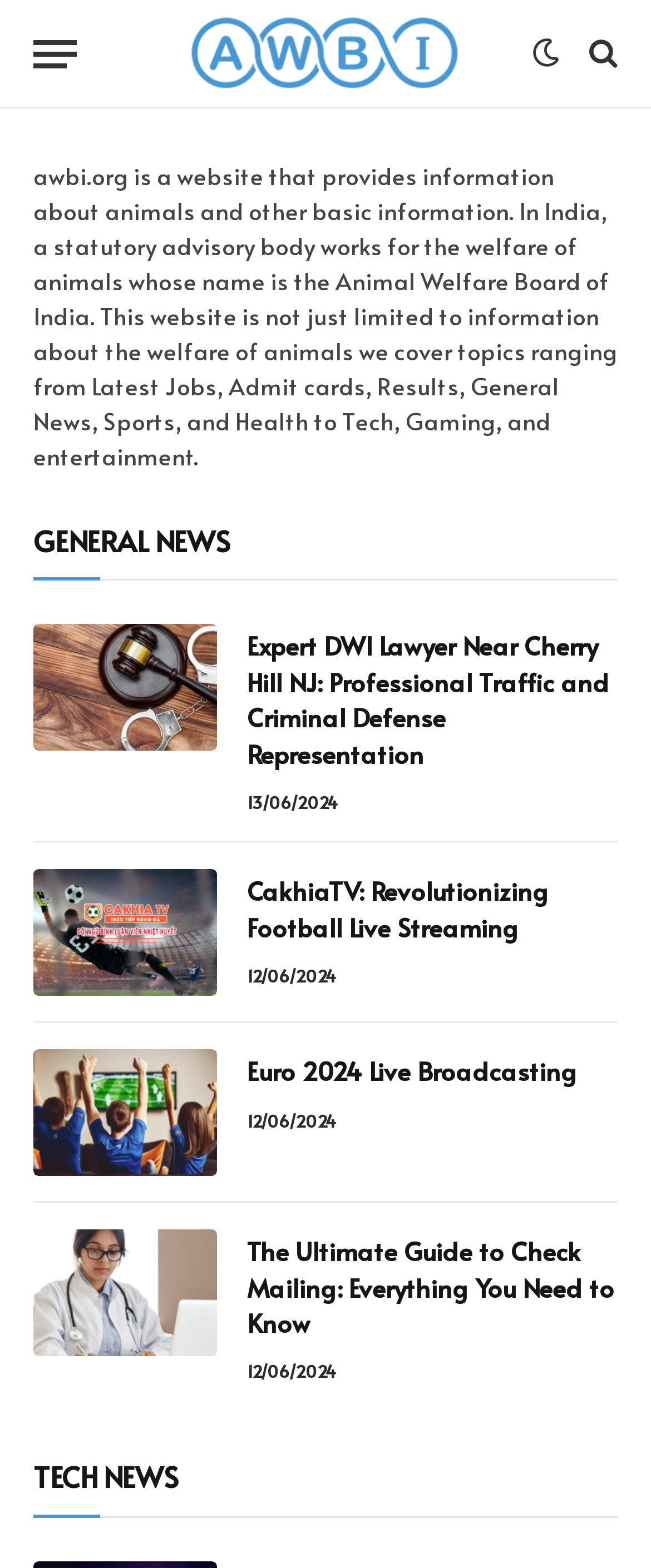Can you look at the image and give a comprehensive answer to the question:
What is the date of the third article under the 'GENERAL NEWS' section?

The third article under the 'GENERAL NEWS' section has a time element with the text '12/06/2024', which indicates the date of the article.